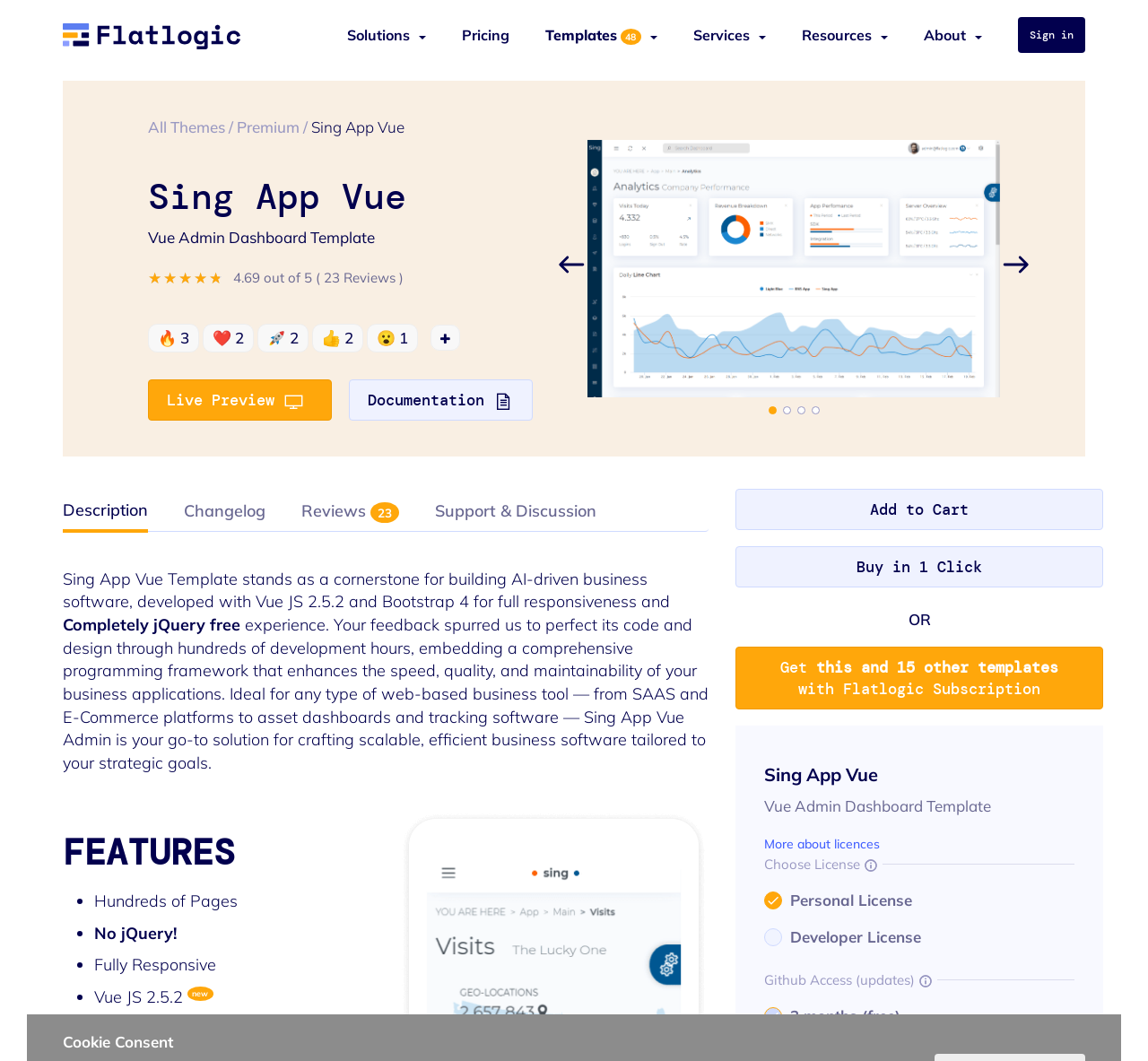Using the information in the image, give a comprehensive answer to the question: 
What is the theme of the template?

I found the theme by looking at the heading 'Sing App Vue Vue Admin Dashboard Template' and the static text 'Vue Admin Dashboard Template' below it.